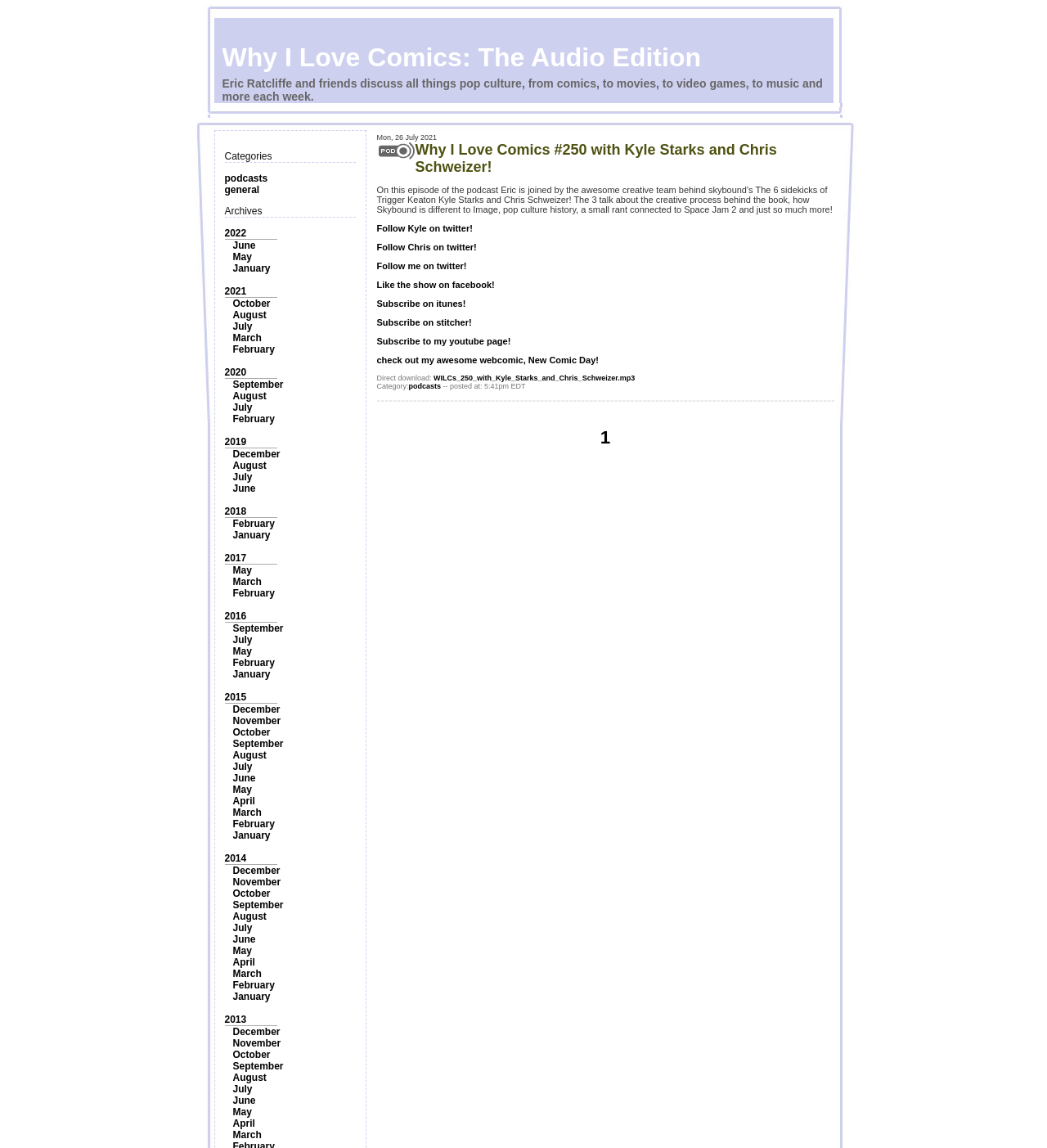Write a detailed summary of the webpage, including text, images, and layout.

The webpage is about a podcast called "Why I Love Comics: The Audio Edition". At the top, there is a brief description of the podcast, stating that Eric Ratcliffe and friends discuss various pop culture topics, including comics, movies, video games, music, and more. 

Below the description, there is an image. To the right of the image, there are two categories: "Categories" and "Archives". Under "Categories", there are two links: "podcasts" and "general". Under "Archives", there are several links to different years, ranging from 2013 to 2022. Each year has multiple links to specific months, such as "June", "May", "January", etc.

Further down the page, there is a table with a single row. The row contains a single cell with a lengthy text describing a podcast episode, including the title, guests, and topics discussed. The text also includes links to the guests' Twitter profiles, the podcast's Facebook page, and subscription options on iTunes, Stitcher, and YouTube.